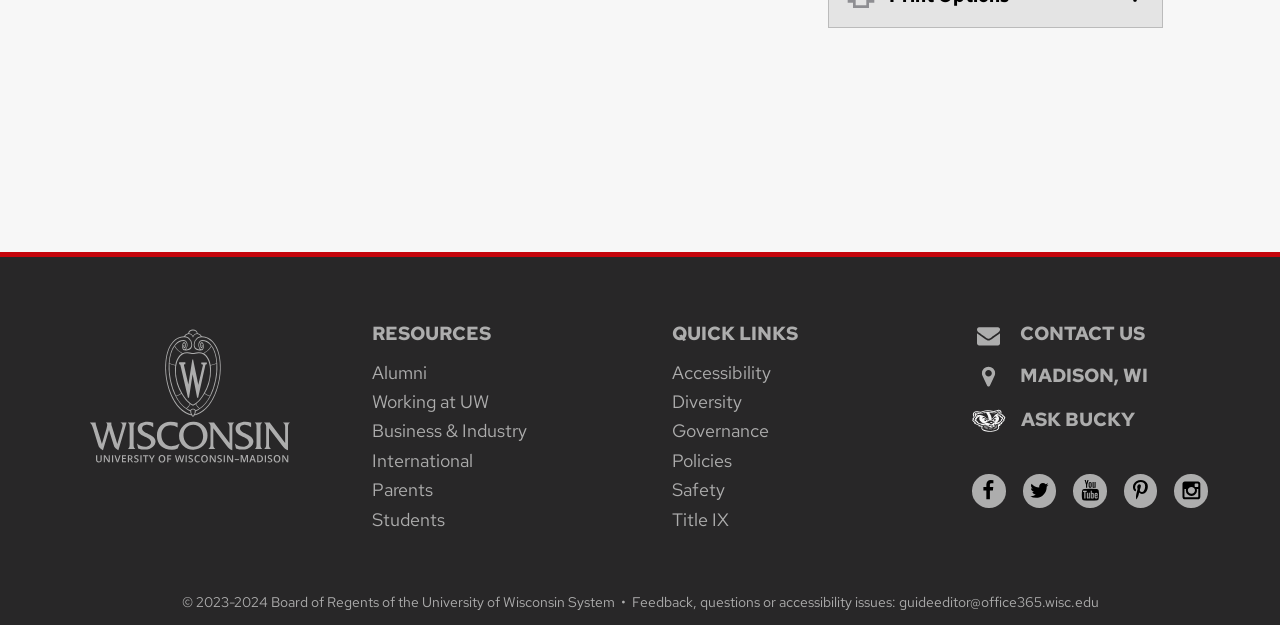Using the element description Governance, predict the bounding box coordinates for the UI element. Provide the coordinates in (top-left x, top-left y, bottom-right x, bottom-right y) format with values ranging from 0 to 1.

[0.525, 0.67, 0.601, 0.71]